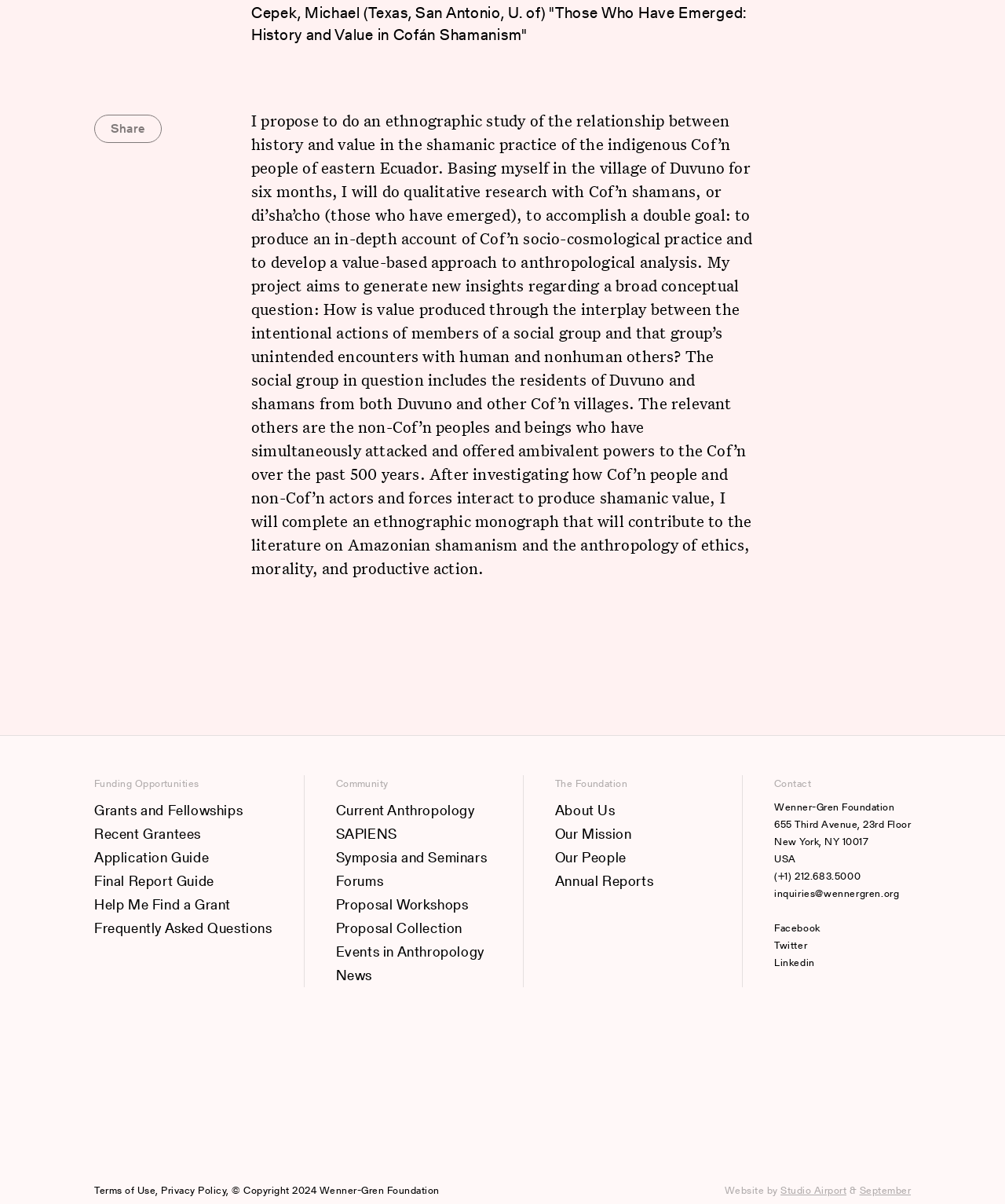Using the description: "Our People", determine the UI element's bounding box coordinates. Ensure the coordinates are in the format of four float numbers between 0 and 1, i.e., [left, top, right, bottom].

[0.552, 0.702, 0.707, 0.722]